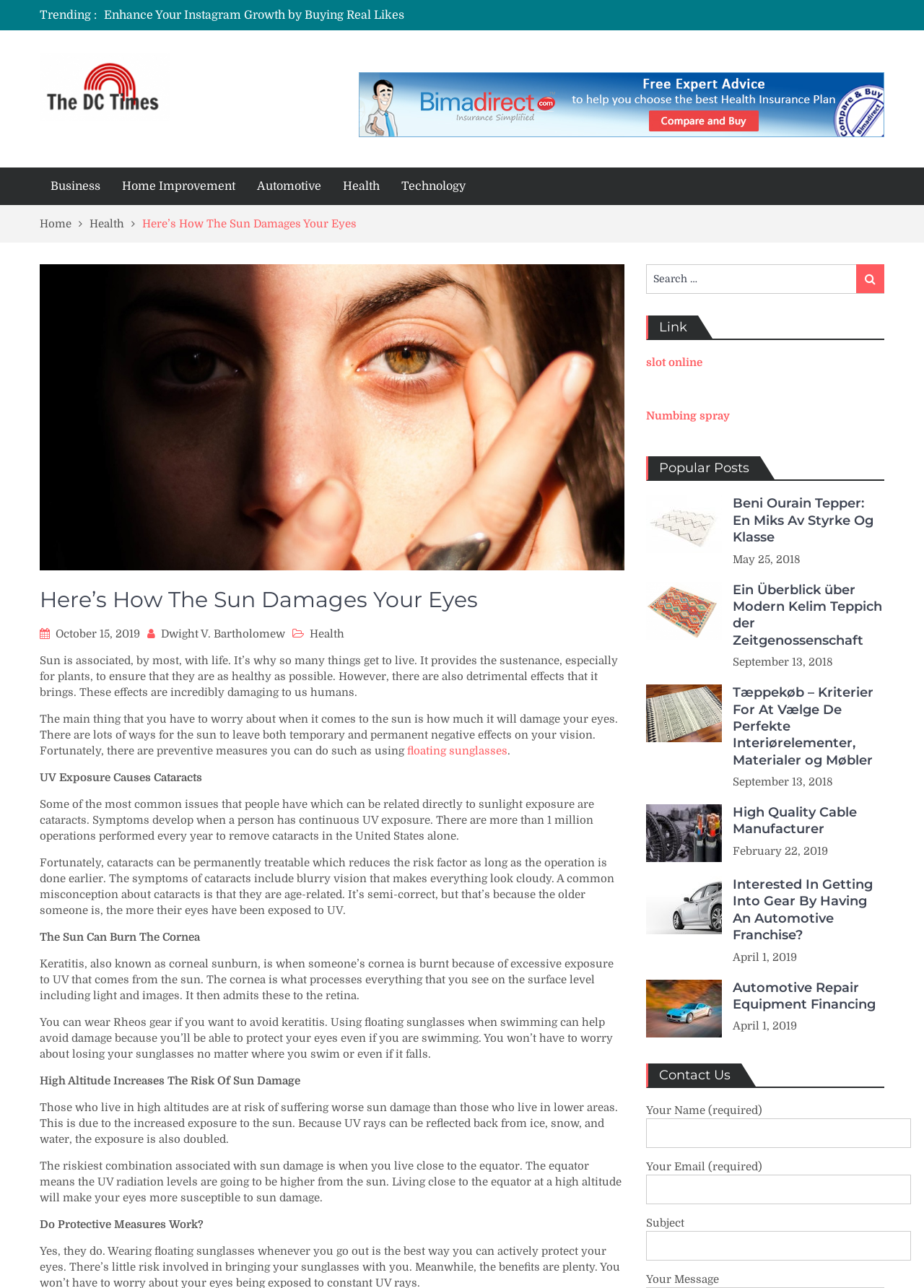Using the element description: "October 15, 2019October 15, 2019", determine the bounding box coordinates. The coordinates should be in the format [left, top, right, bottom], with values between 0 and 1.

[0.06, 0.487, 0.152, 0.497]